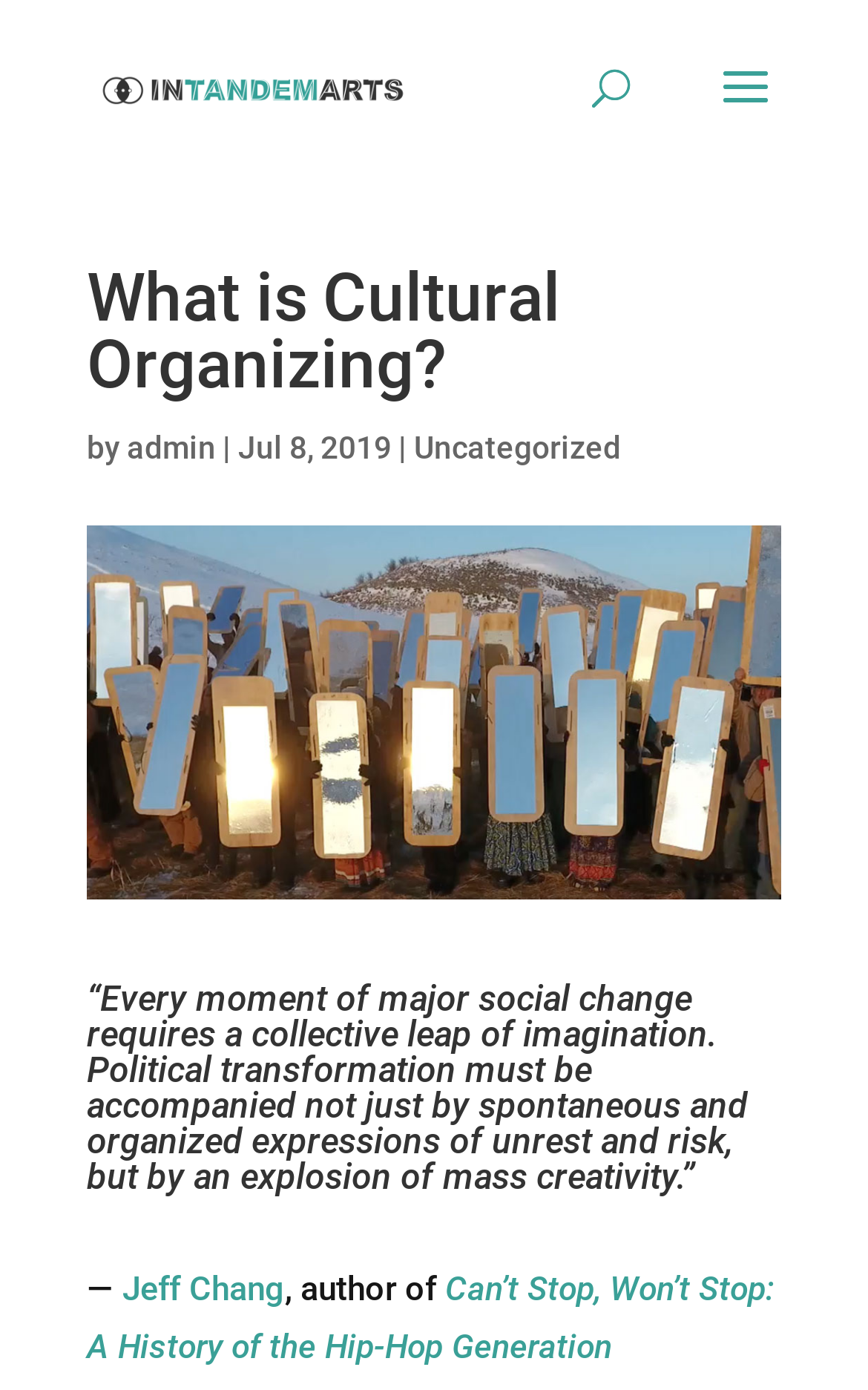What is the name of the organization?
Based on the screenshot, respond with a single word or phrase.

In Tandem Arts